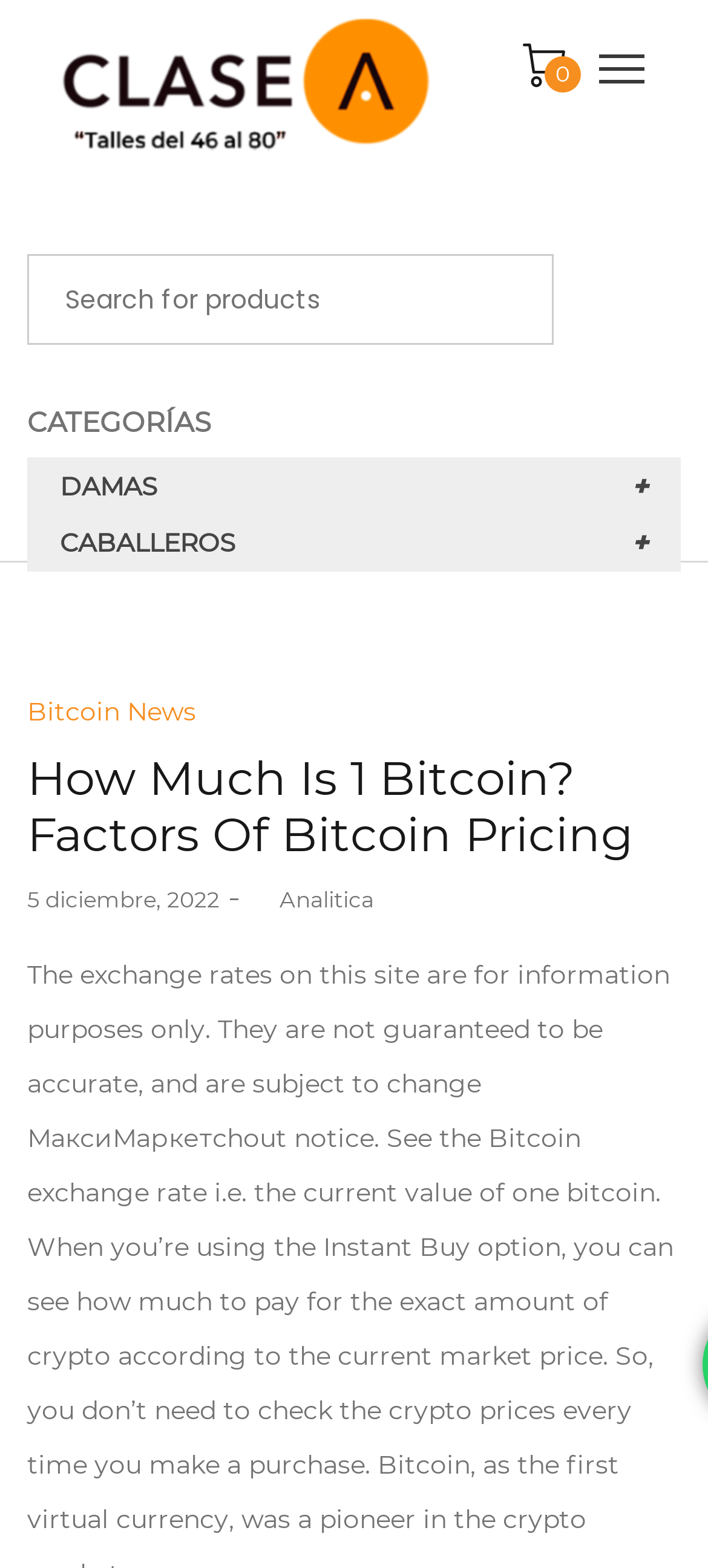Identify the bounding box coordinates of the area that should be clicked in order to complete the given instruction: "Search for something". The bounding box coordinates should be four float numbers between 0 and 1, i.e., [left, top, right, bottom].

[0.038, 0.162, 0.962, 0.22]